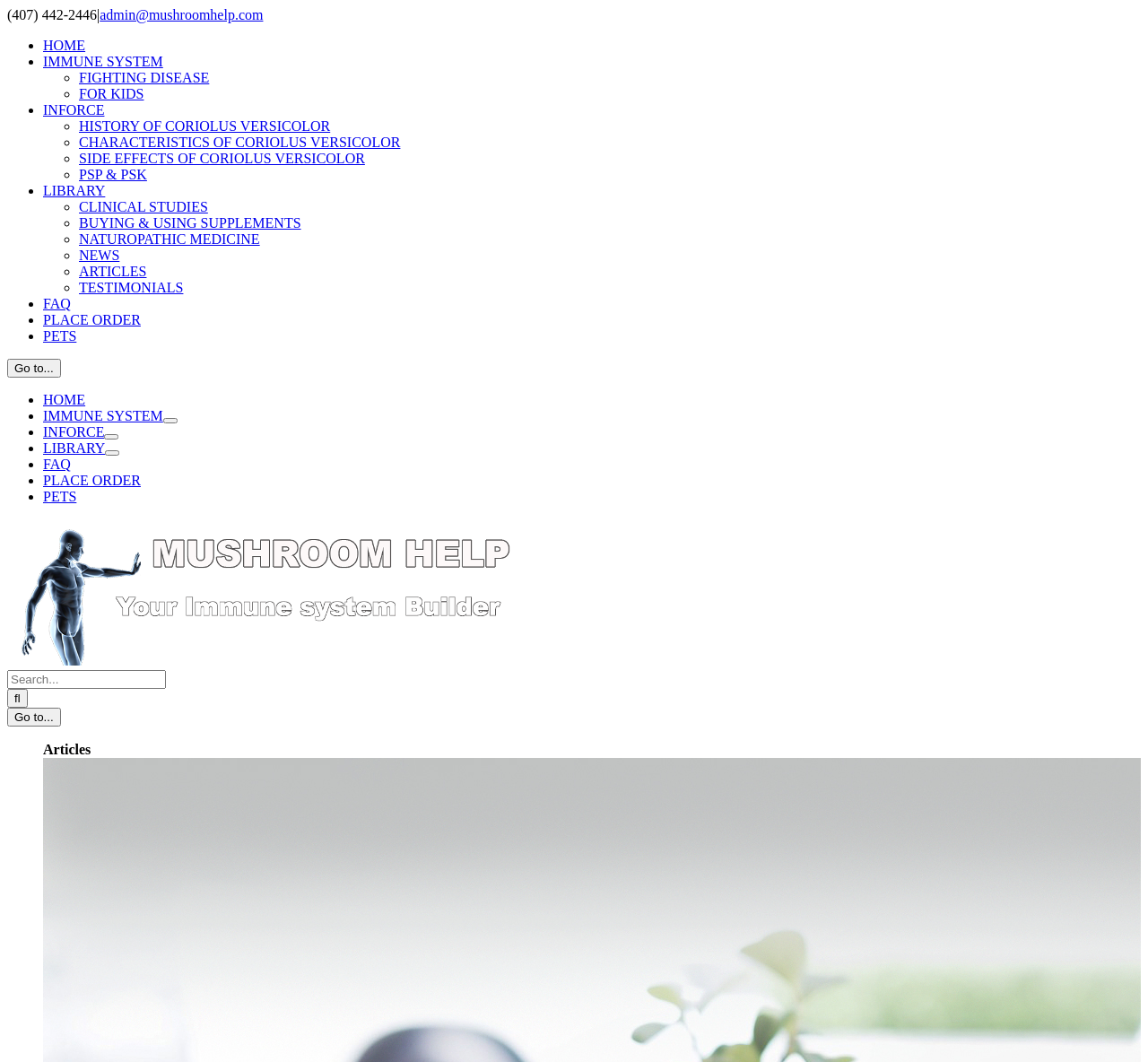Find the bounding box coordinates of the element's region that should be clicked in order to follow the given instruction: "Open the mobile menu". The coordinates should consist of four float numbers between 0 and 1, i.e., [left, top, right, bottom].

[0.006, 0.338, 0.053, 0.356]